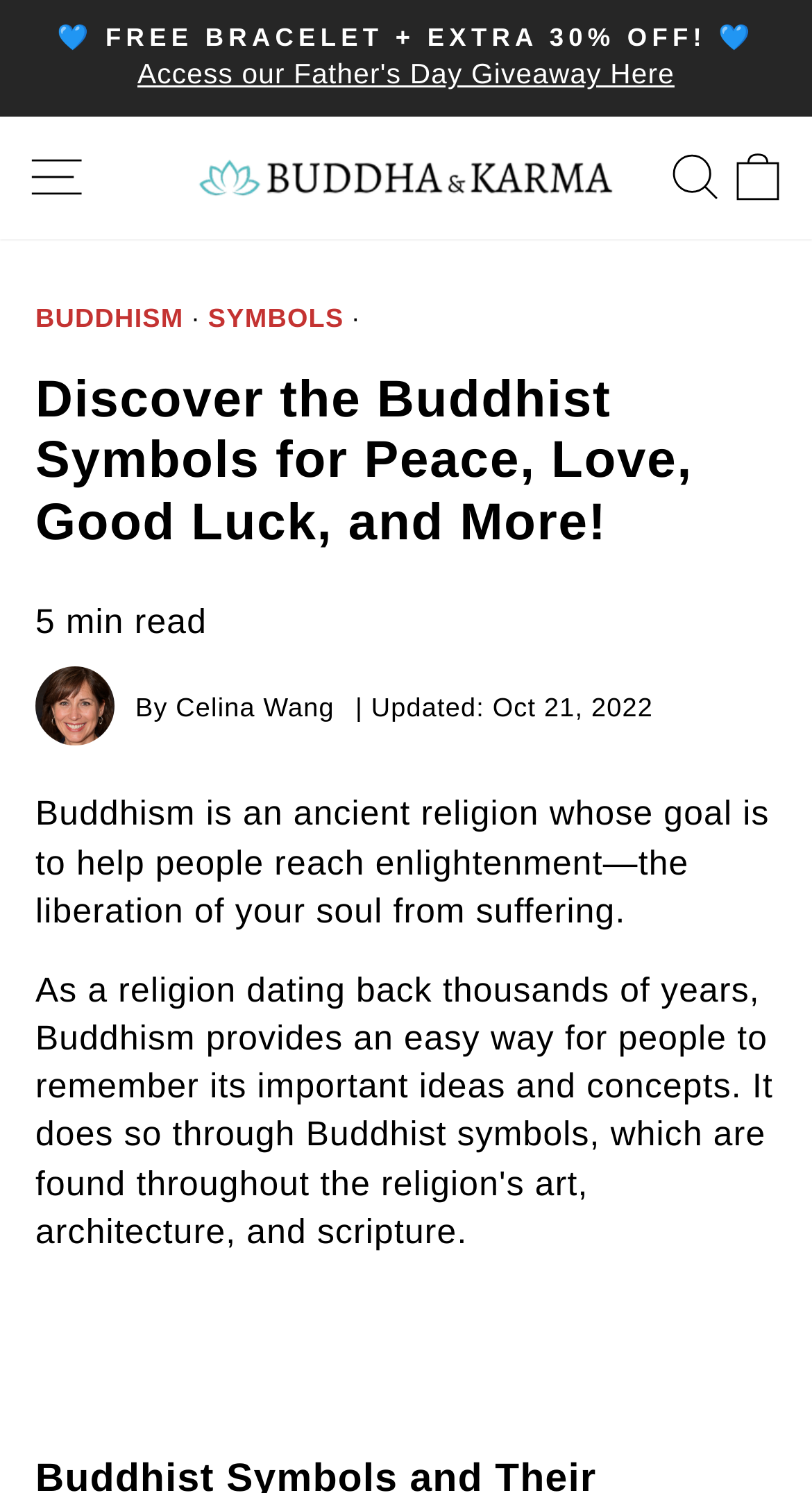Find the bounding box coordinates for the UI element whose description is: "Site navigation". The coordinates should be four float numbers between 0 and 1, in the format [left, top, right, bottom].

[0.024, 0.088, 0.112, 0.15]